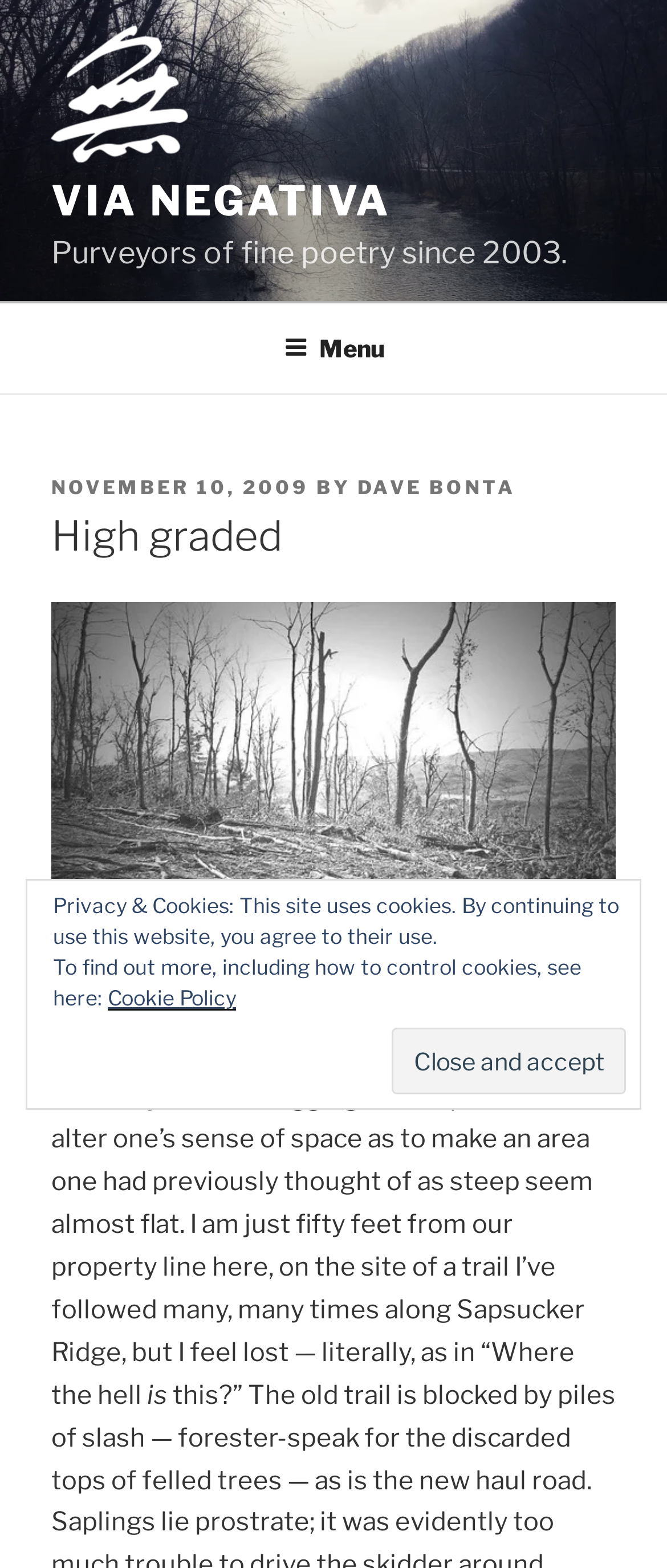What is the date of the post?
Please provide a comprehensive answer based on the details in the screenshot.

The date of the post can be found in the middle section of the webpage, where it says 'POSTED ON' followed by the date 'NOVEMBER 10, 2009' in a link format.